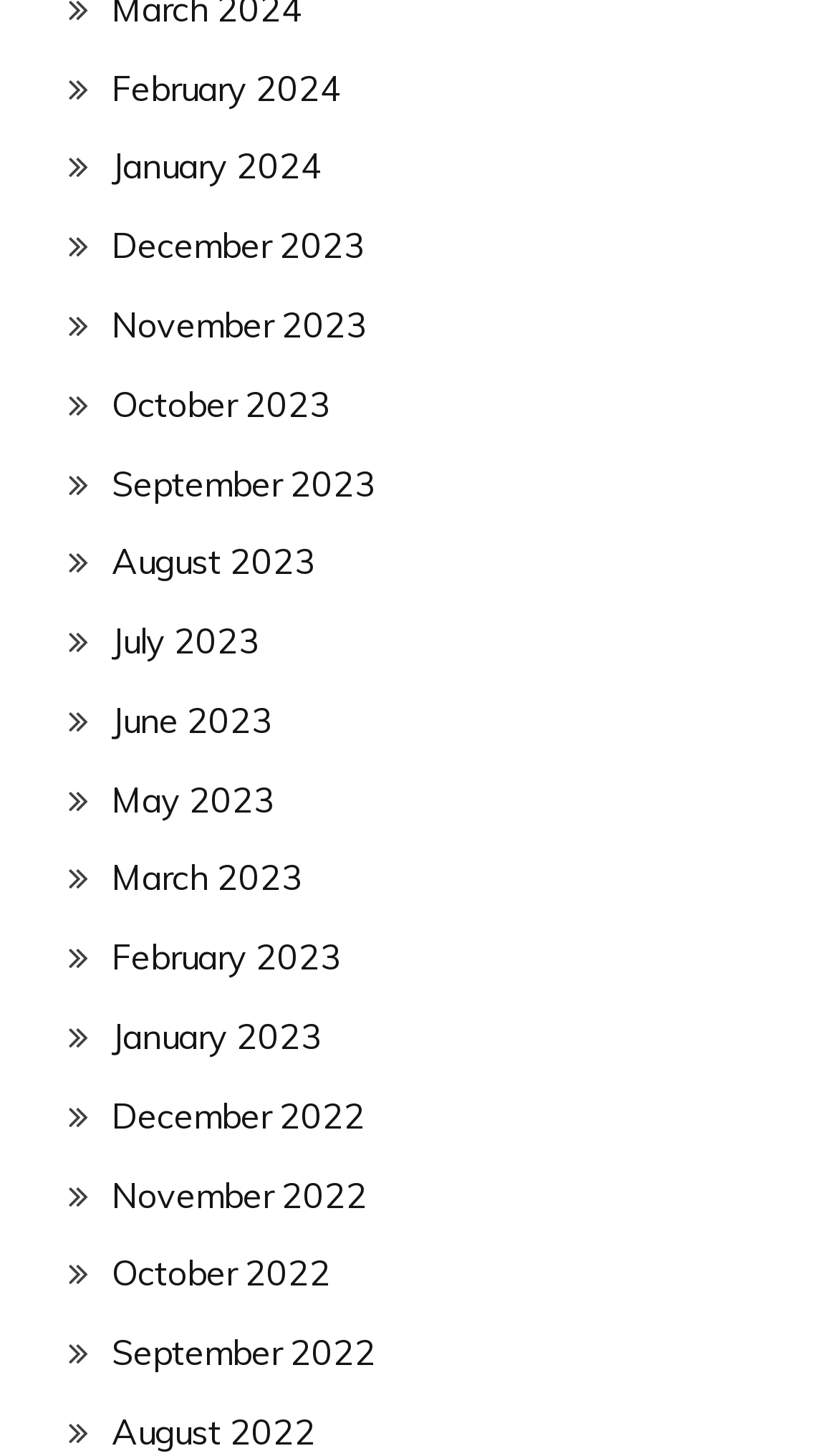What is the most recent month listed?
Provide an in-depth answer to the question, covering all aspects.

By examining the list of links, I can see that the most recent month listed is February 2024, which is the first link in the list.